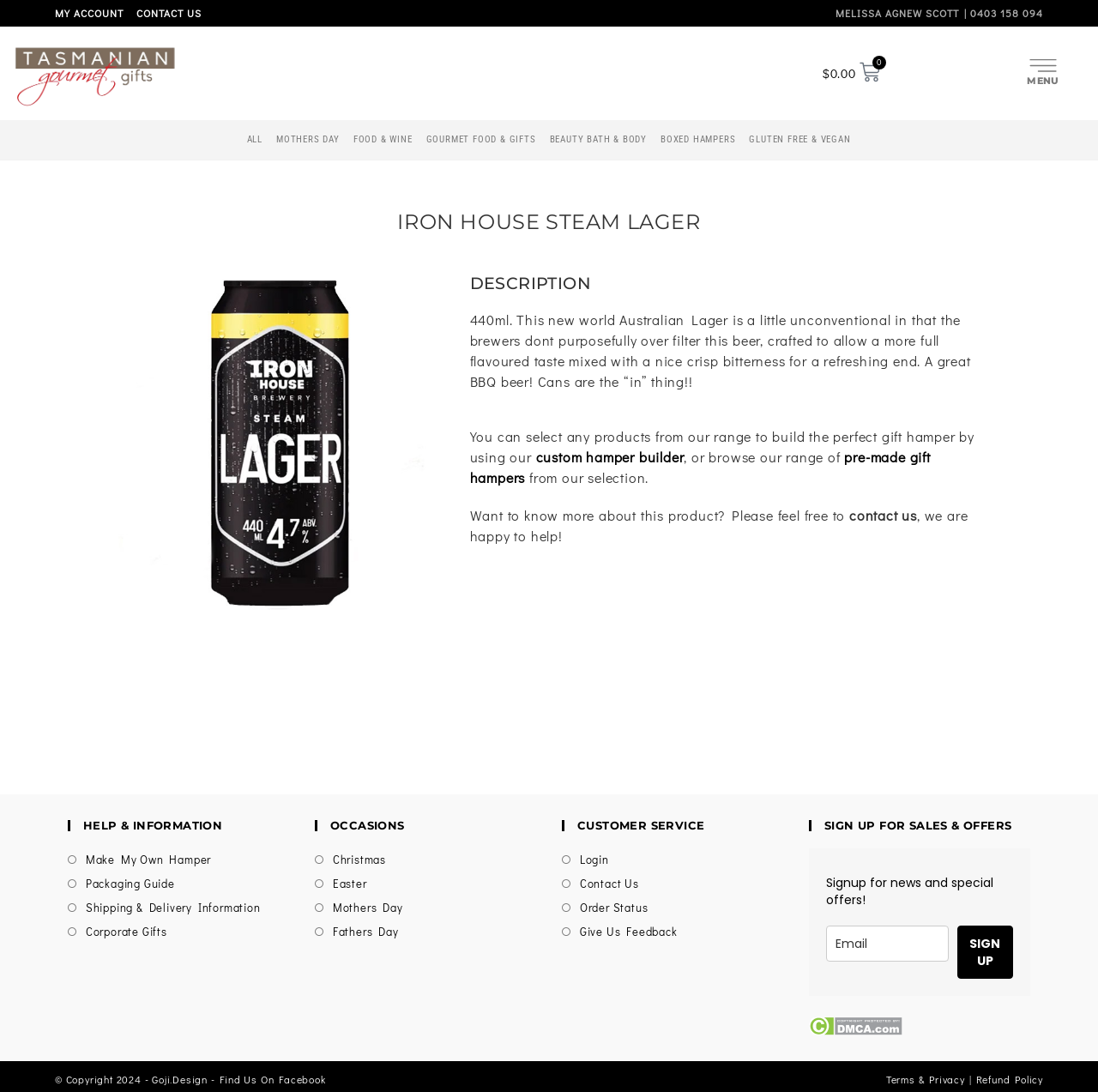Can you extract the primary headline text from the webpage?

IRON HOUSE STEAM LAGER